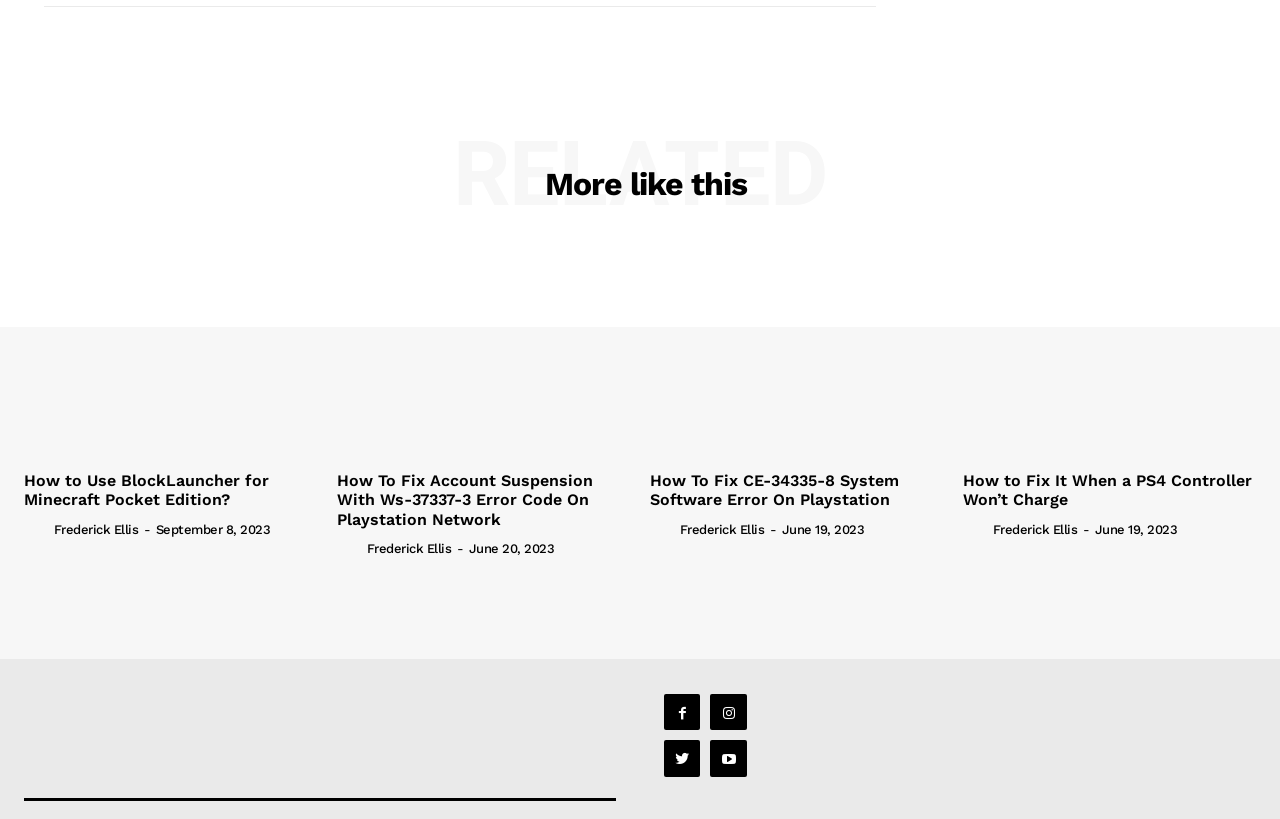Identify the bounding box for the UI element specified in this description: "title="Twitter"". The coordinates must be four float numbers between 0 and 1, formatted as [left, top, right, bottom].

[0.519, 0.904, 0.547, 0.948]